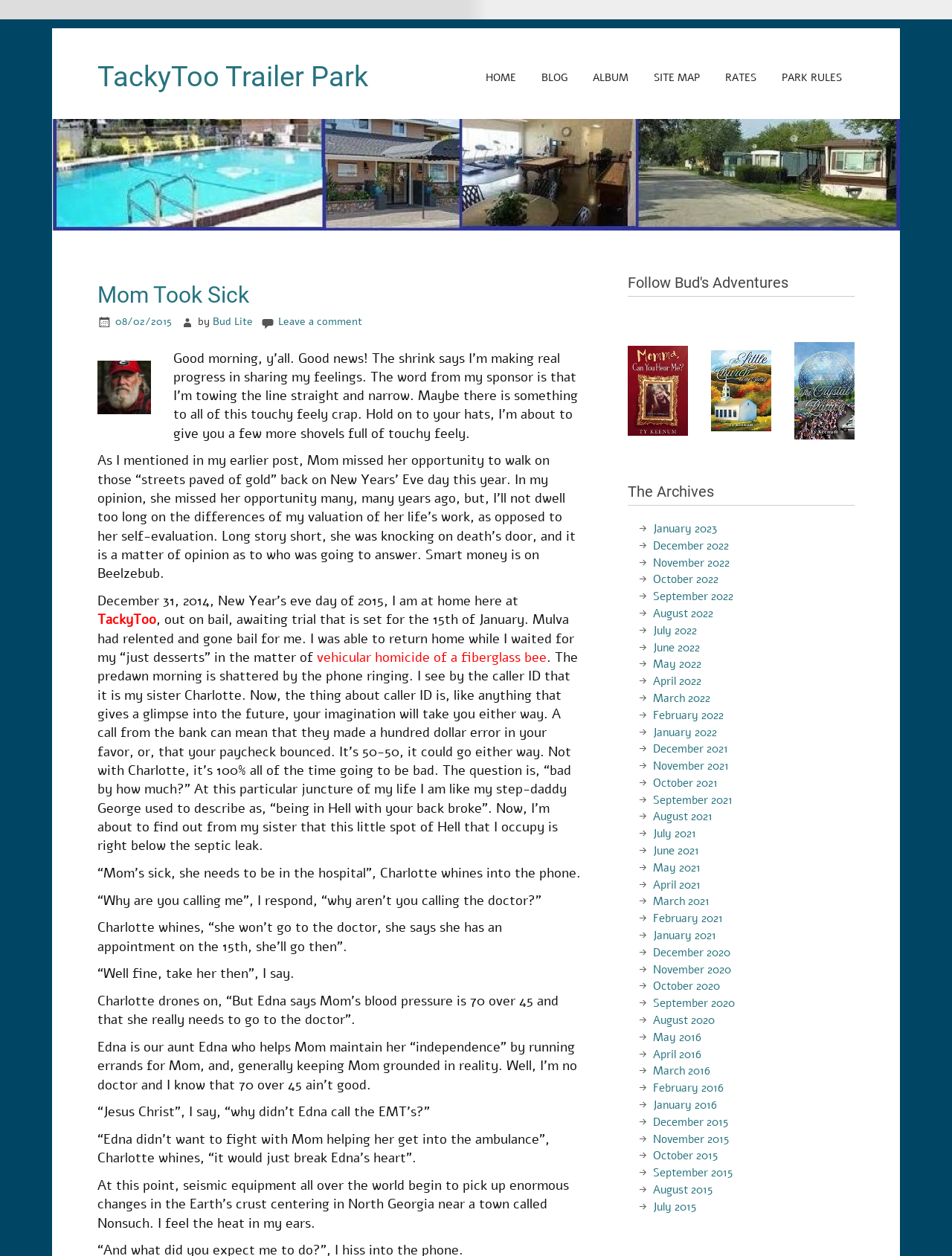Give a full account of the webpage's elements and their arrangement.

This webpage is about a personal blog, specifically a post titled "Mom Took Sick" from TackyToo Trailer Park. At the top, there is a heading with the title "TackyToo Trailer Park" and a link to the homepage. Below it, there are several links to different sections of the website, including "HOME", "BLOG", "ALBUM", "SITE MAP", "RATES", and "PARK RULES".

To the right of these links, there is a large image that takes up most of the width of the page. Below the image, there is a heading with the title "Mom Took Sick" and a link to the post dated "08/02/2015". The post is a long, personal story about the author's experience with their mother's illness. The text is divided into several paragraphs, with some links and images scattered throughout.

On the right side of the page, there is a section titled "Follow Bud's Adventures" with three figures, each containing a link. Below this section, there is a heading titled "The Archives" with a list of links to different months and years, from January 2023 to July 2021.

Overall, the webpage has a simple layout with a focus on the personal blog post and some additional links and features on the side.